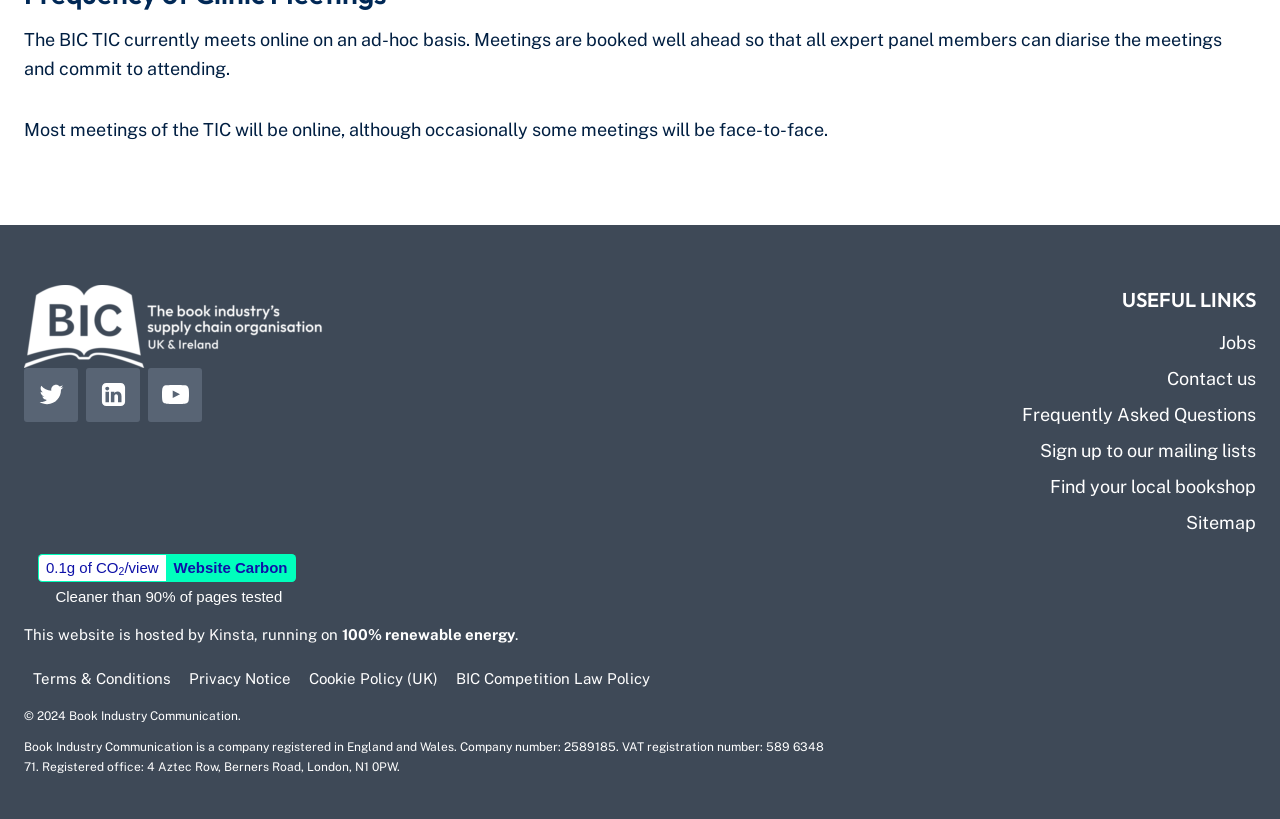Bounding box coordinates are to be given in the format (top-left x, top-left y, bottom-right x, bottom-right y). All values must be floating point numbers between 0 and 1. Provide the bounding box coordinate for the UI element described as: Privacy Notice

[0.141, 0.809, 0.234, 0.849]